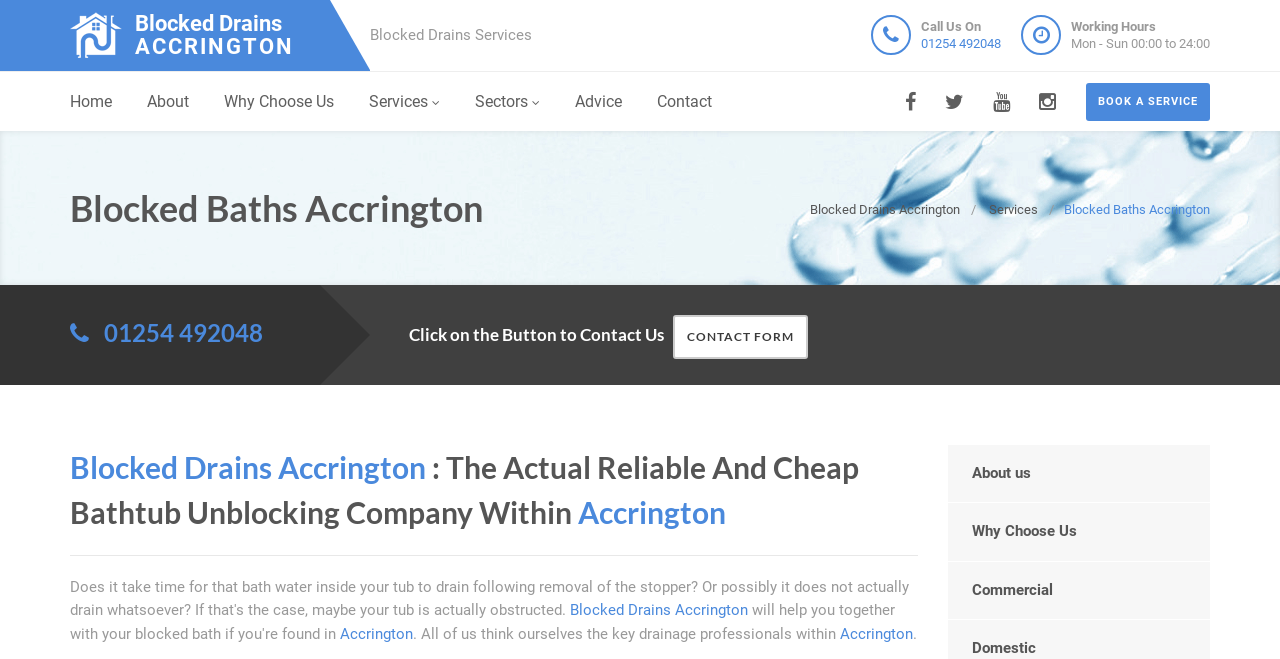Using the information in the image, could you please answer the following question in detail:
What is the name of the company providing blocked drain services?

I found the company name by looking at the top-left section of the webpage, where it says 'Blocked Drains Accrington Logo' and 'Blocked Baths Accrington'.